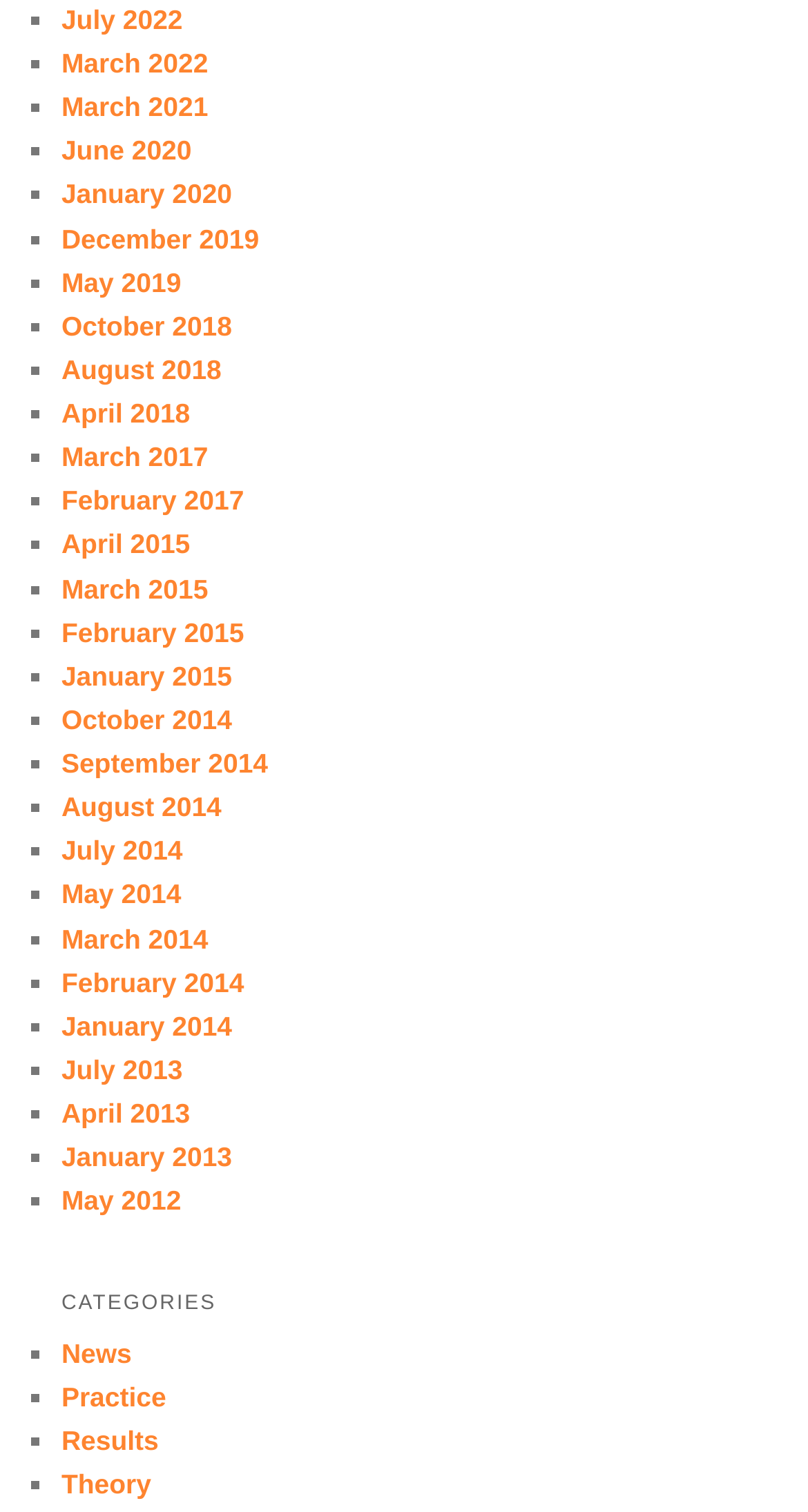Find the bounding box coordinates of the element's region that should be clicked in order to follow the given instruction: "Go to News". The coordinates should consist of four float numbers between 0 and 1, i.e., [left, top, right, bottom].

[0.076, 0.885, 0.163, 0.905]